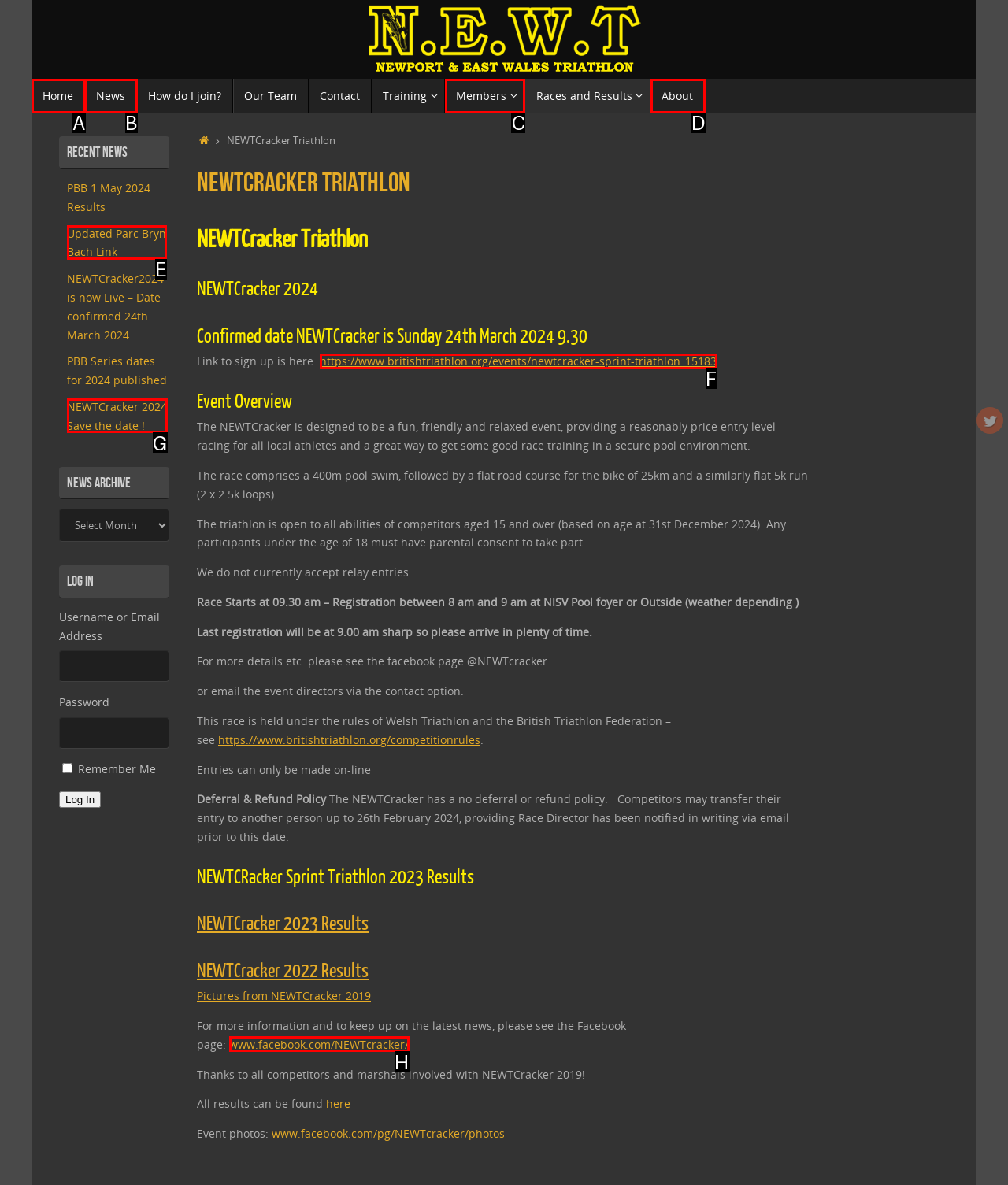Match the element description: Members to the correct HTML element. Answer with the letter of the selected option.

C